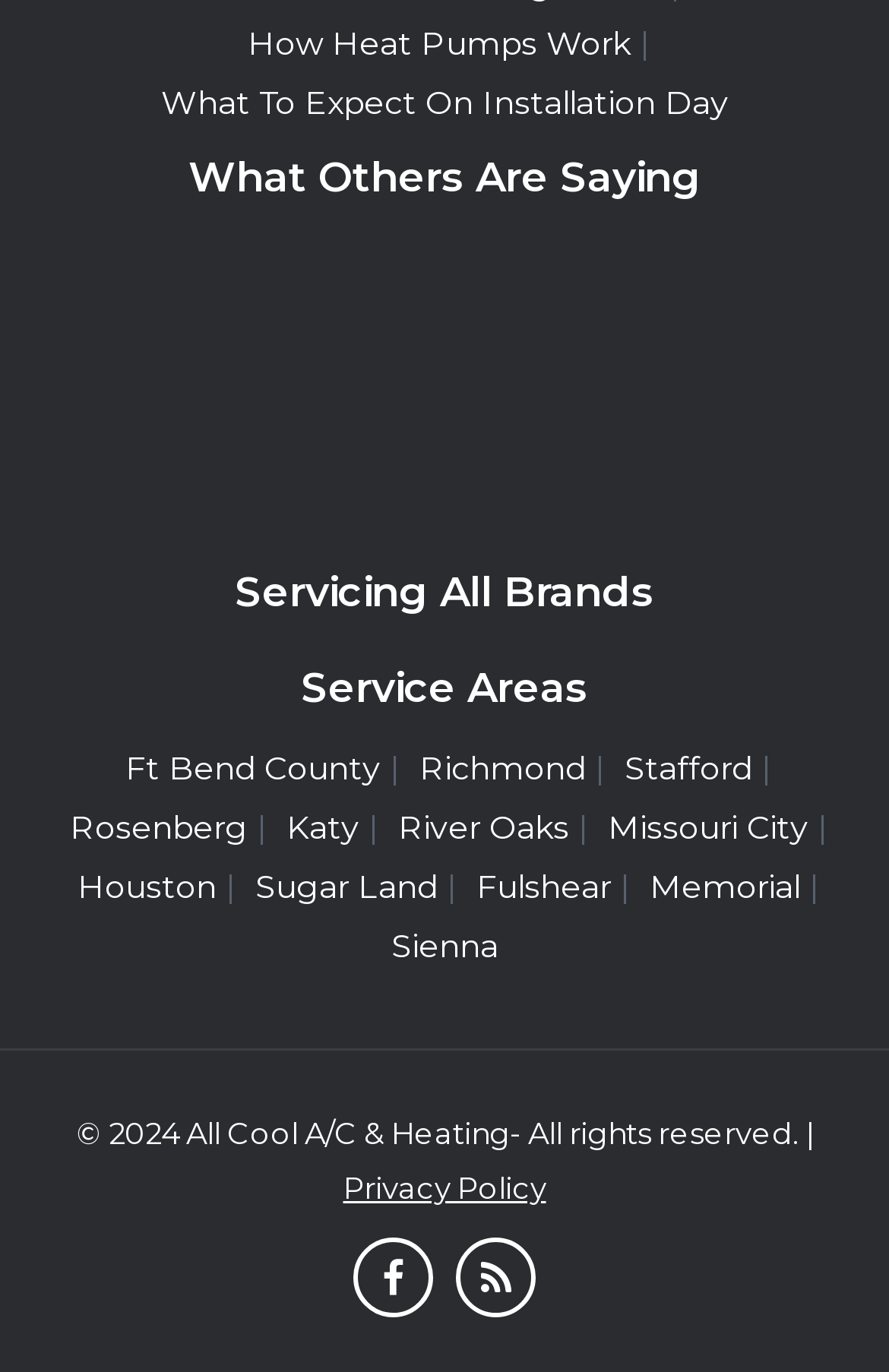How many business icons are displayed?
Could you answer the question in a detailed manner, providing as much information as possible?

I counted the number of links with the description 'bussiness_icon' and found four of them, which are bussiness_icon1, bussiness_icon2, bussiness_icon3, and bussiness_icon4, each with an associated image.